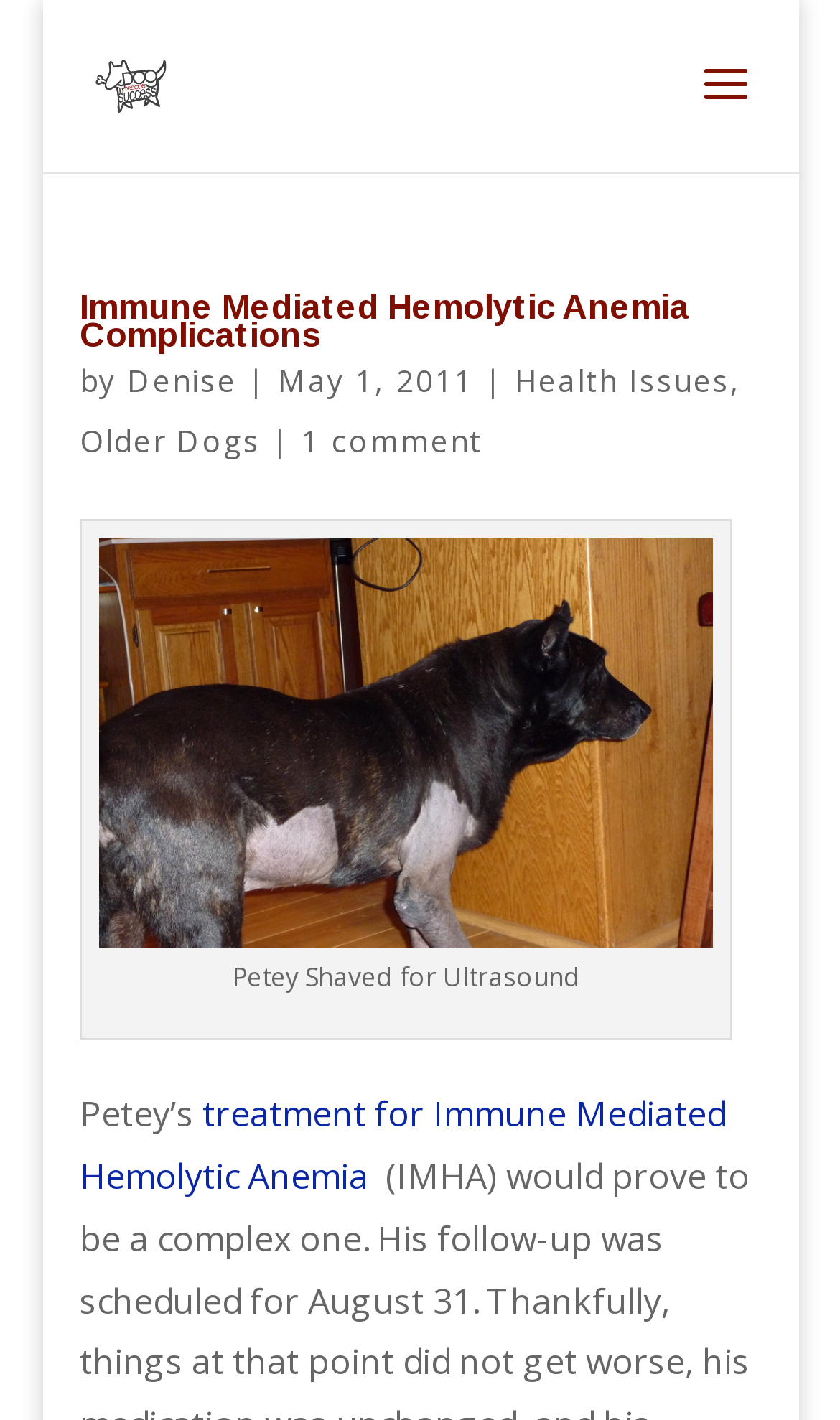Reply to the question with a brief word or phrase: What is the topic related to the link 'Older Dogs'?

Health Issues